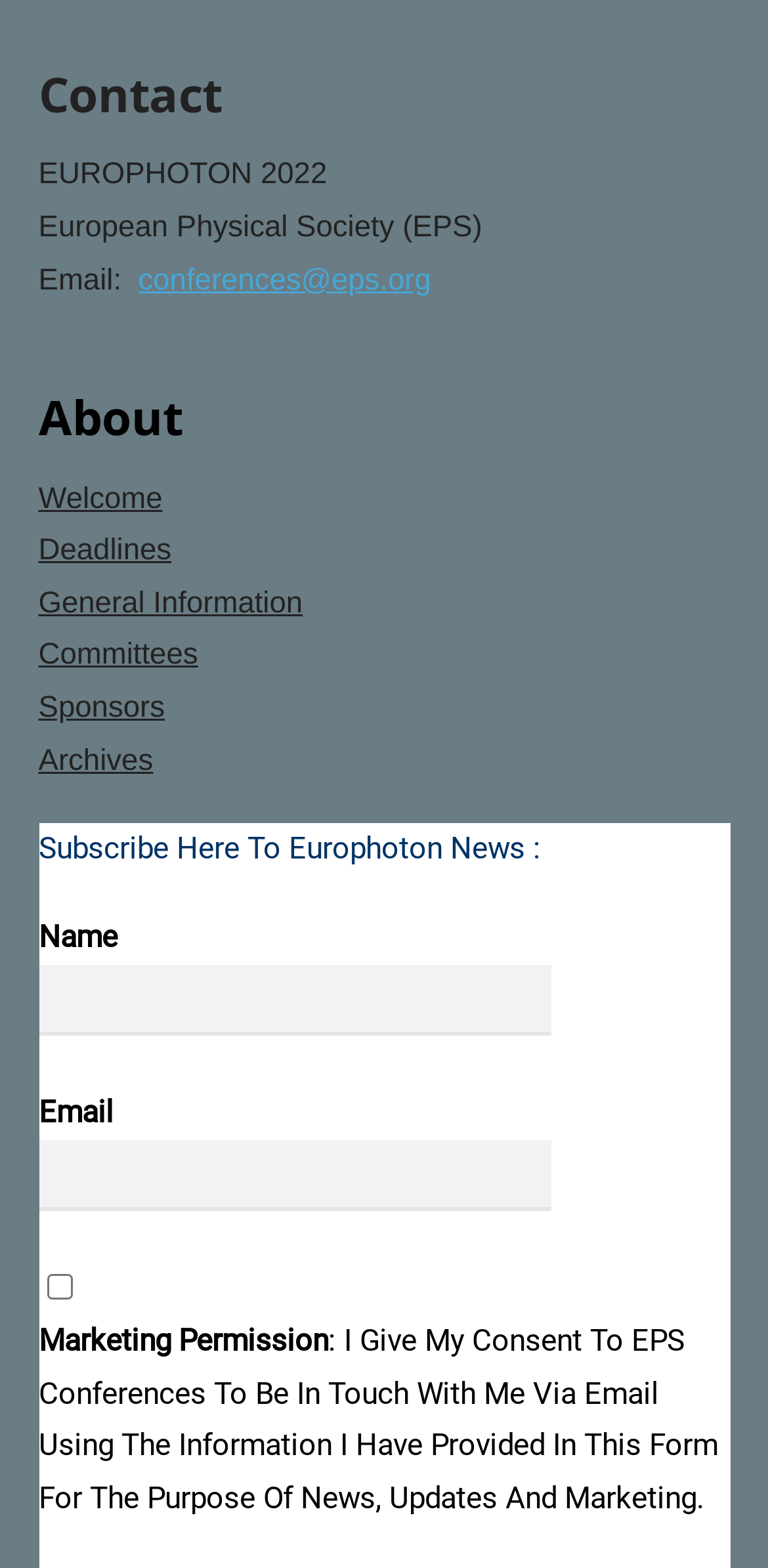Please find the bounding box coordinates of the element that must be clicked to perform the given instruction: "Click on the 'conferences@eps.org' email link". The coordinates should be four float numbers from 0 to 1, i.e., [left, top, right, bottom].

[0.18, 0.169, 0.561, 0.19]